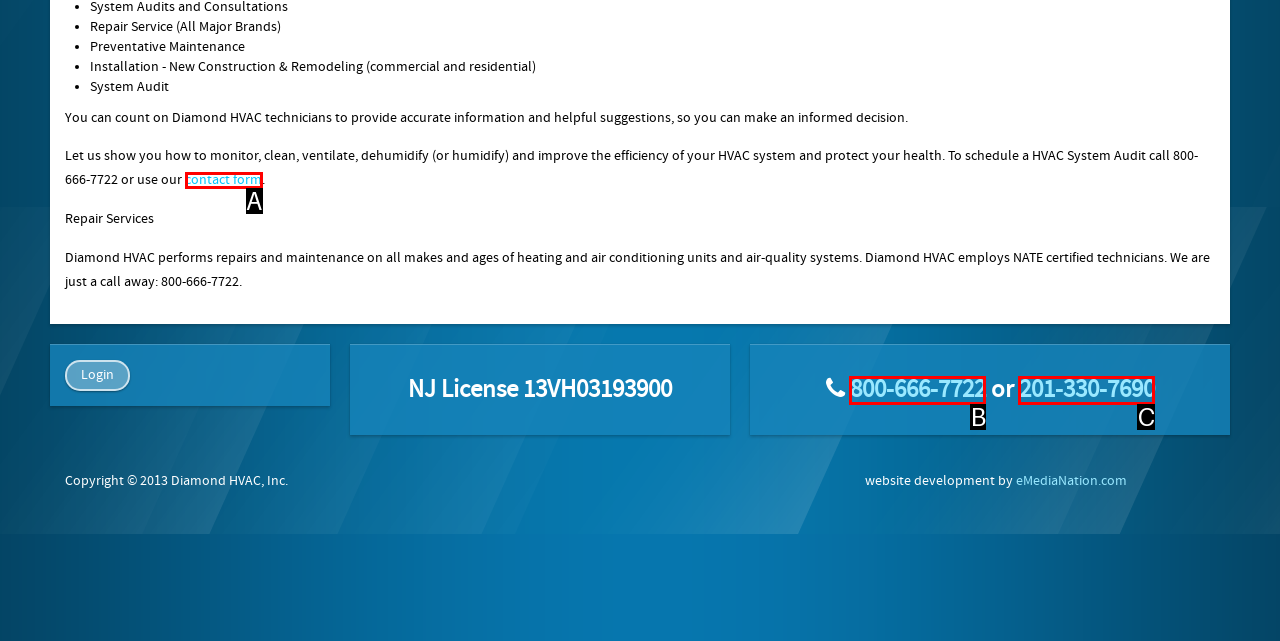Based on the description: contact form, identify the matching lettered UI element.
Answer by indicating the letter from the choices.

A